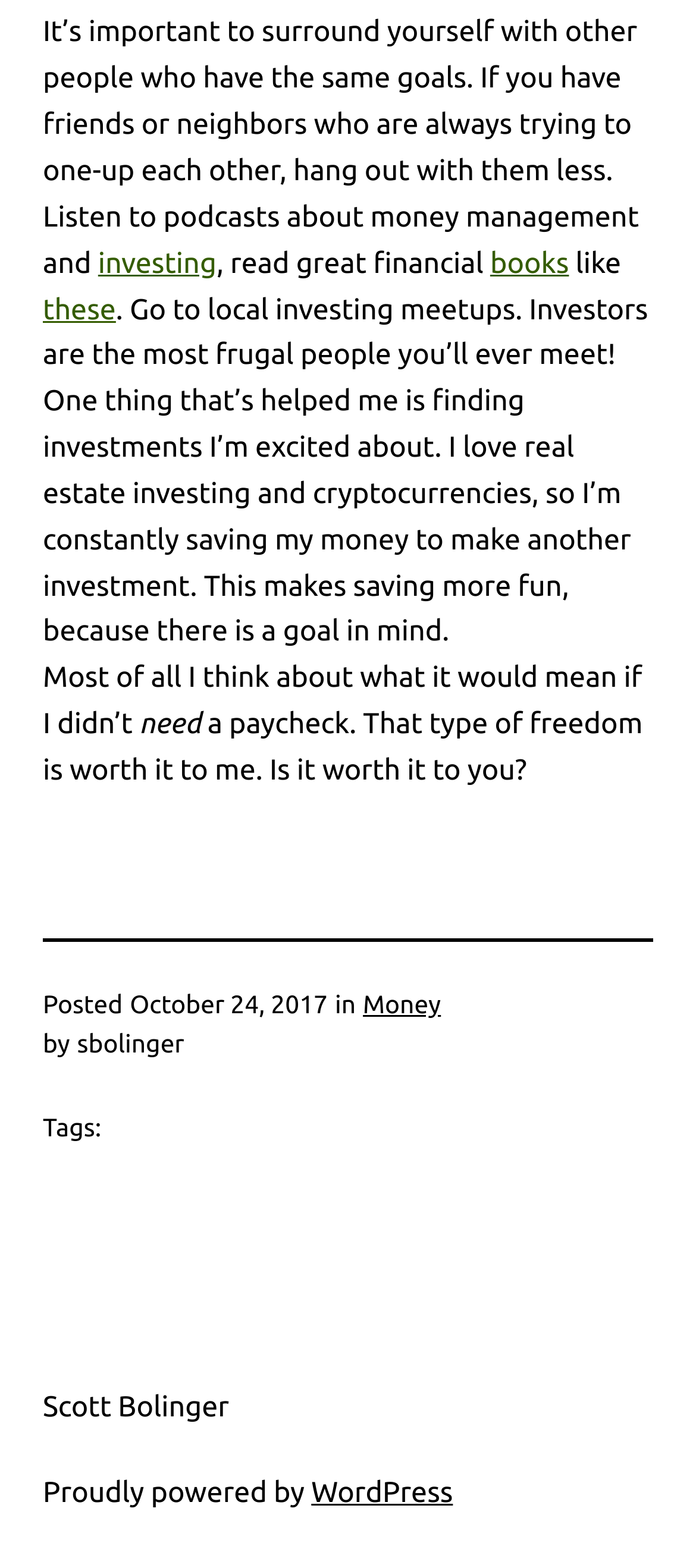What is the purpose of the article?
Answer the question with as much detail as possible.

The purpose of the article can be inferred from the content, which provides advice on how to manage money, such as surrounding oneself with like-minded people, listening to podcasts, and reading books. The author shares their personal experience and thoughts on saving money, suggesting that the purpose of the article is to share financial advice with the reader.